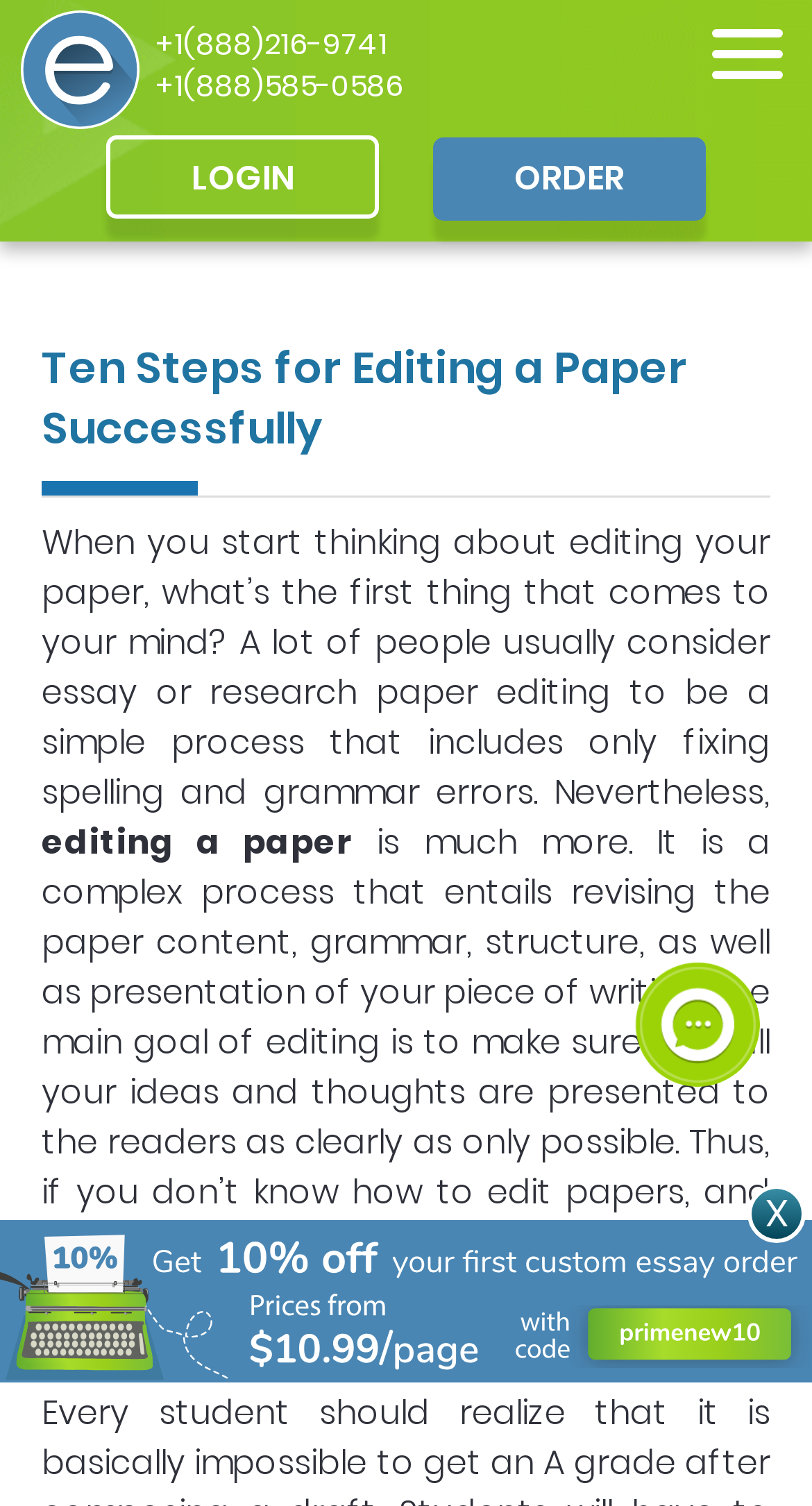What is the button at the top right corner of the webpage?
Based on the image, provide a one-word or brief-phrase response.

Burger